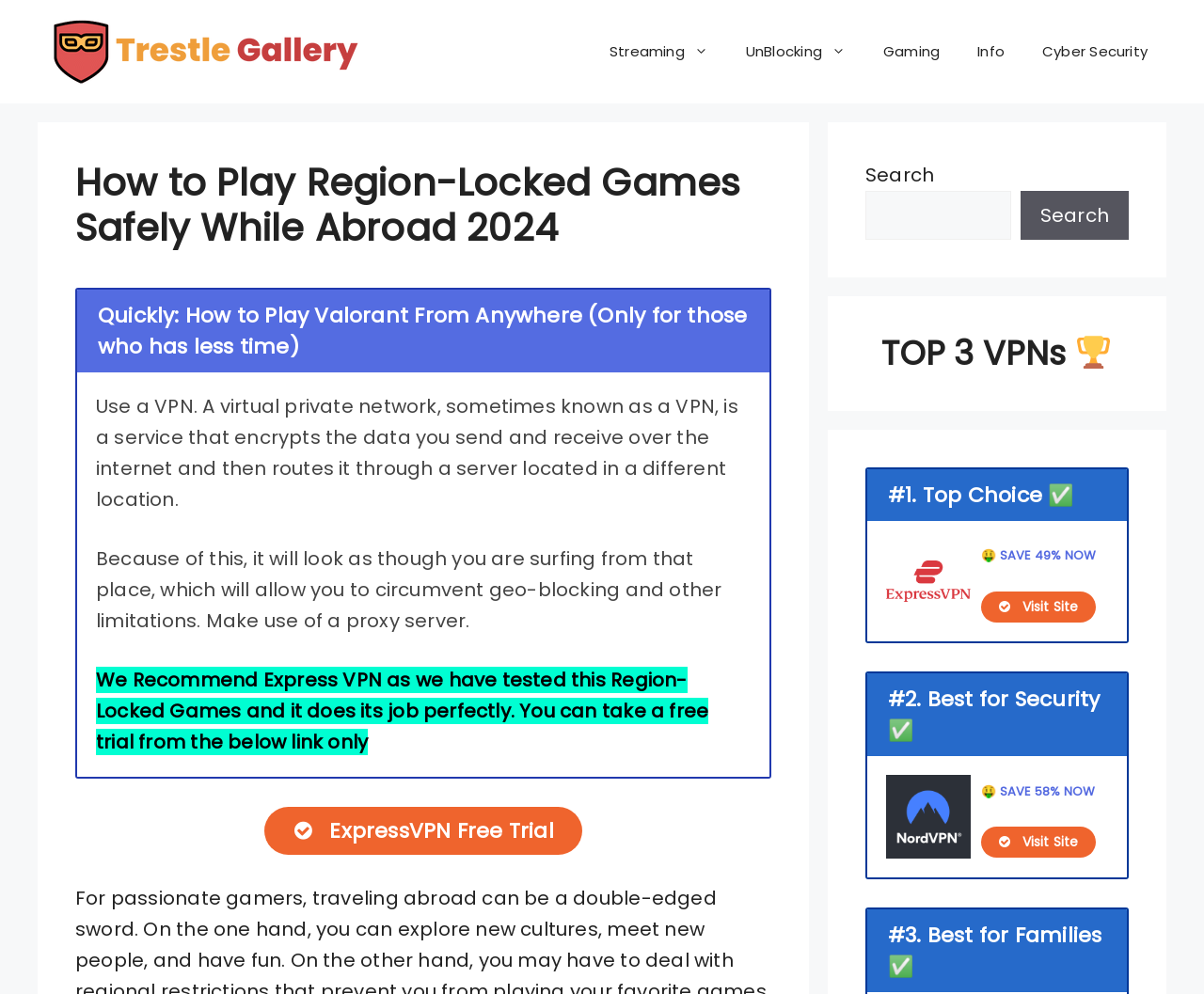Please identify the bounding box coordinates of the clickable region that I should interact with to perform the following instruction: "Visit the top choice VPN site". The coordinates should be expressed as four float numbers between 0 and 1, i.e., [left, top, right, bottom].

[0.815, 0.595, 0.91, 0.626]